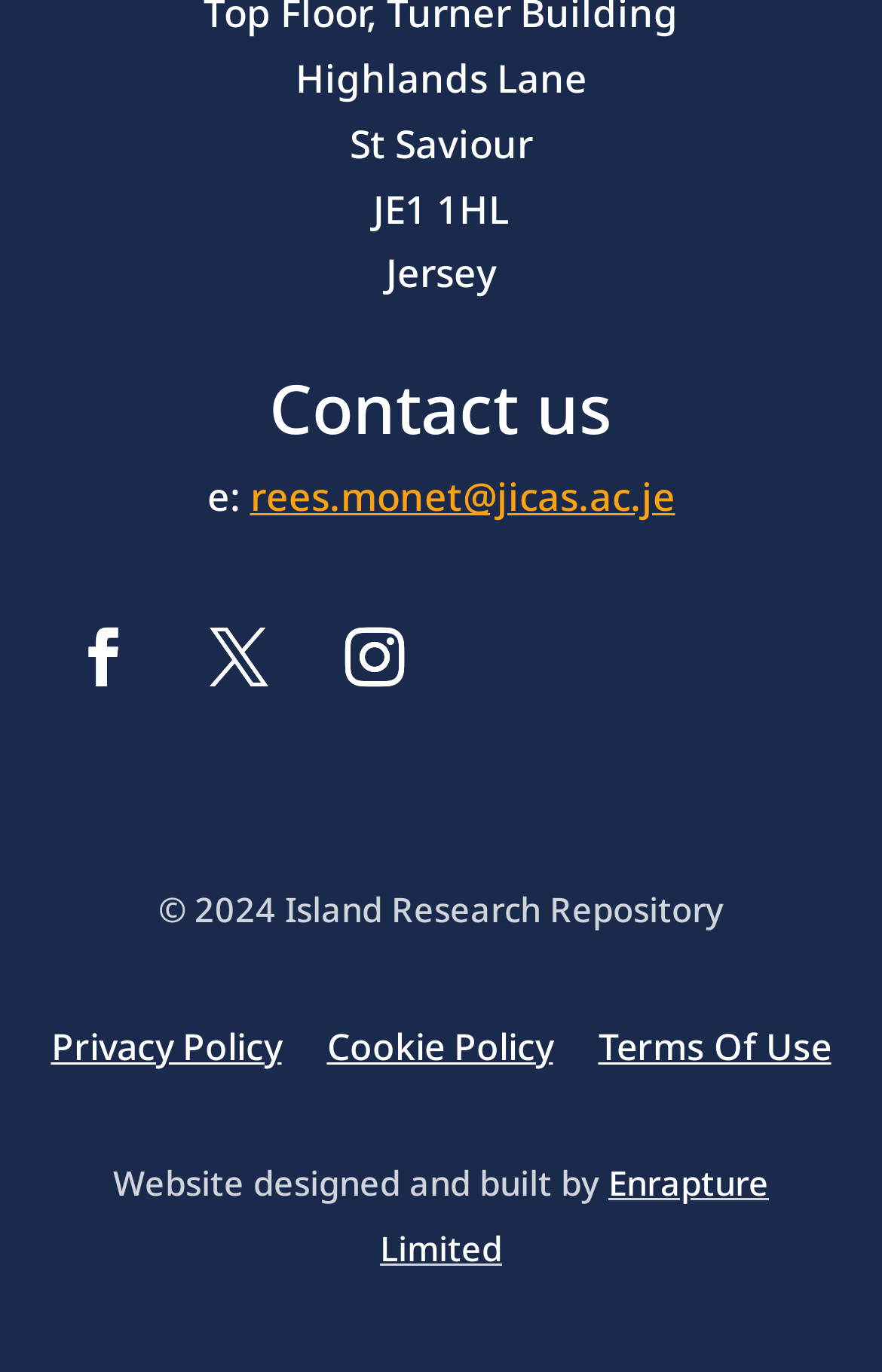How many social media links are there?
Please interpret the details in the image and answer the question thoroughly.

I counted the number of link elements with Unicode characters (, , ) that are commonly used to represent social media icons.